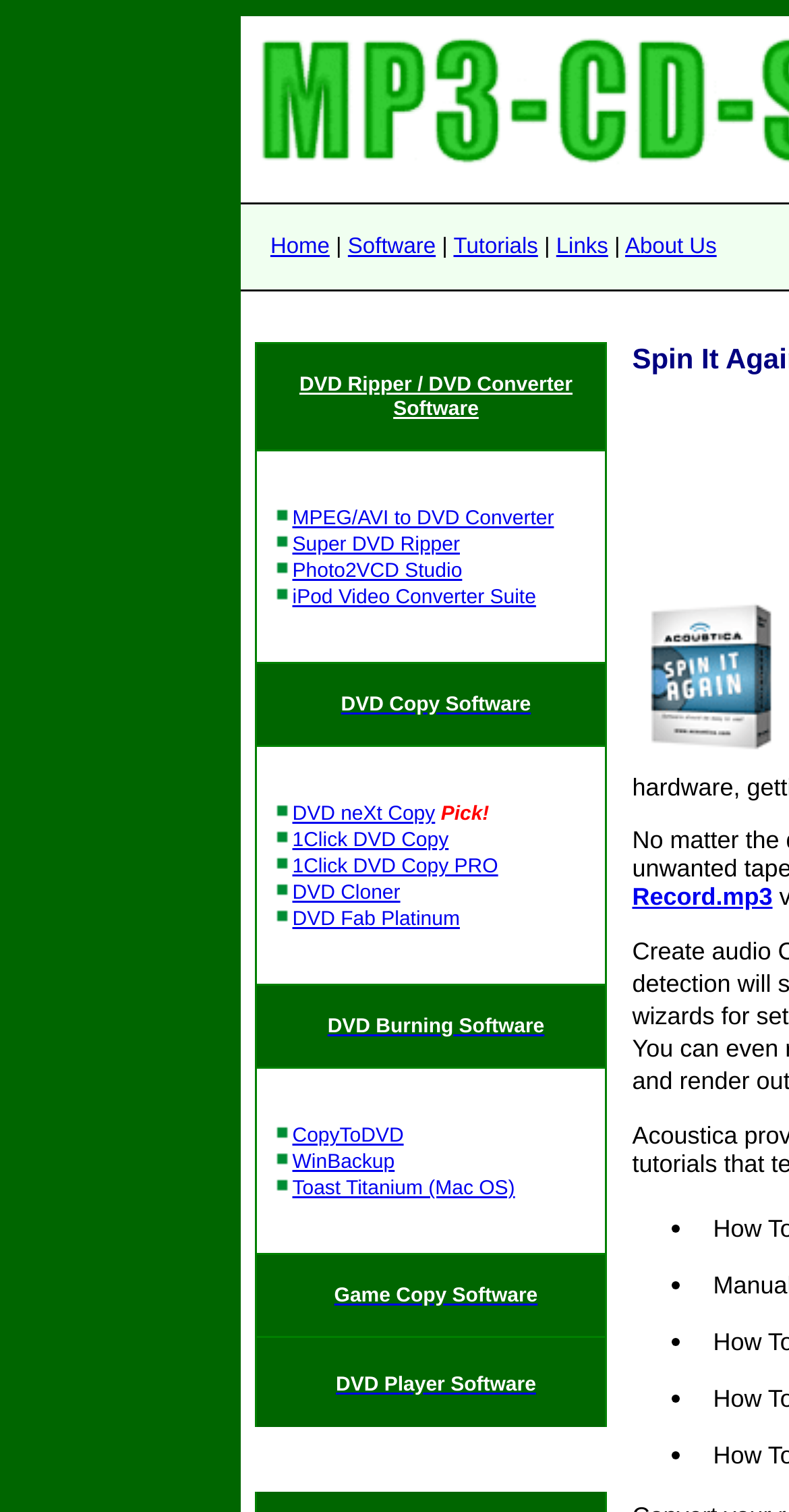Elaborate on the different components and information displayed on the webpage.

The webpage is about Spin It Again, a software that allows users to record their LPs and cassettes to their MP3 players and CDs. At the top of the page, there is a navigation menu with links to "Home", "Software", "Tutorials", "Links", and "About Us". 

Below the navigation menu, there is a table with multiple rows, each containing a category of software and its corresponding links. The categories include "DVD Ripper / DVD Converter Software", "DVD Copy Software", "DVD Burning Software", "Game Copy Software", and "DVD Player Software". 

Under each category, there are multiple links to specific software products, such as "MPEG/AVI to DVD Converter", "Super DVD Ripper", and "DVD neXt Copy". Some of these links have accompanying images. The links and images are arranged in a grid-like structure, with each row containing multiple columns. 

At the bottom of the page, there is a section with five bullet points, but the text of these points is not specified. Overall, the webpage appears to be a catalog of software products related to DVD and CD ripping, copying, and burning.